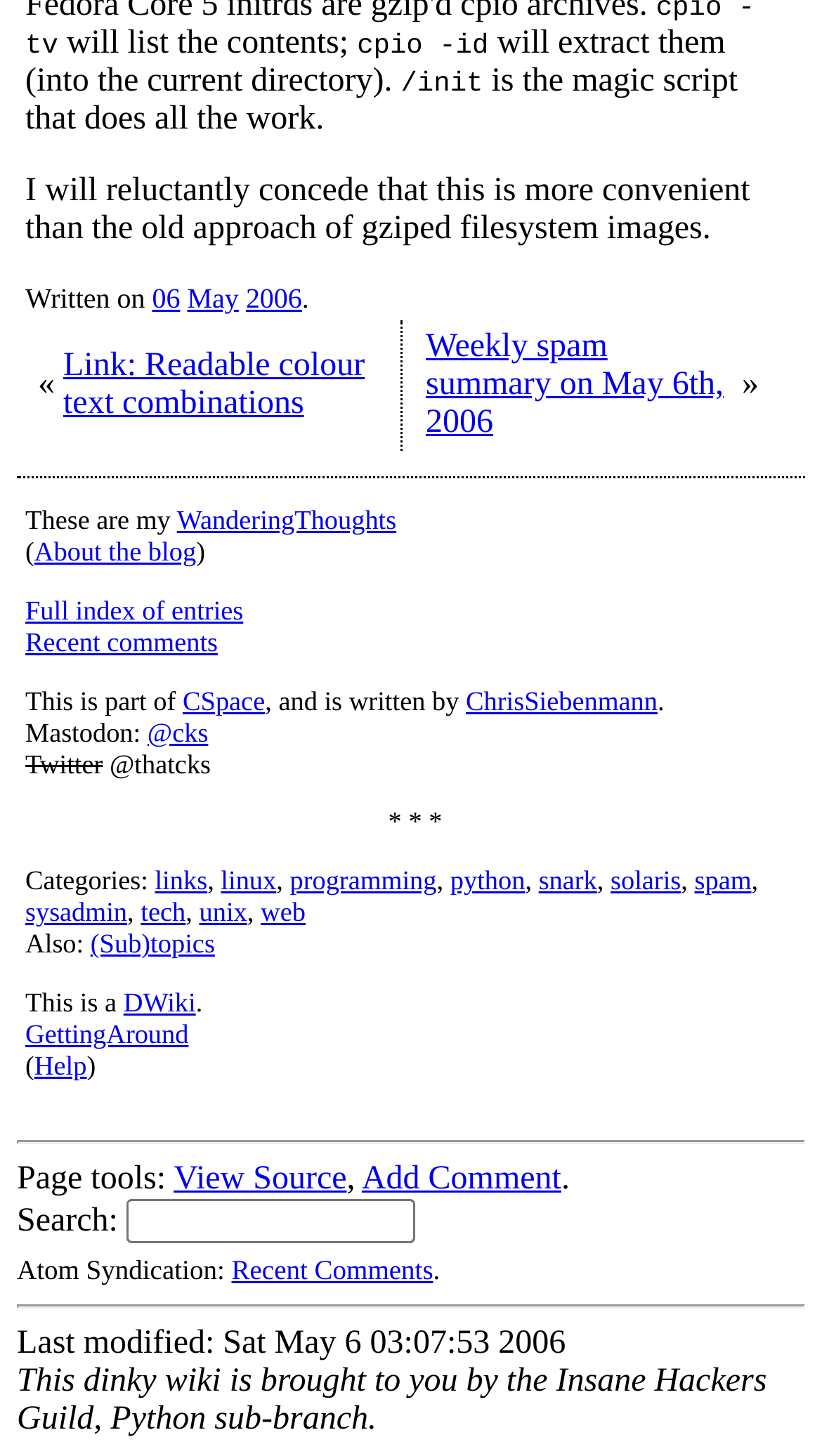Please provide a detailed answer to the question below based on the screenshot: 
What is the name of the category that includes 'links' and 'linux'?

I found the name of the category by looking at the text 'Categories:' which is followed by links to 'links', 'linux', and other categories on the webpage.